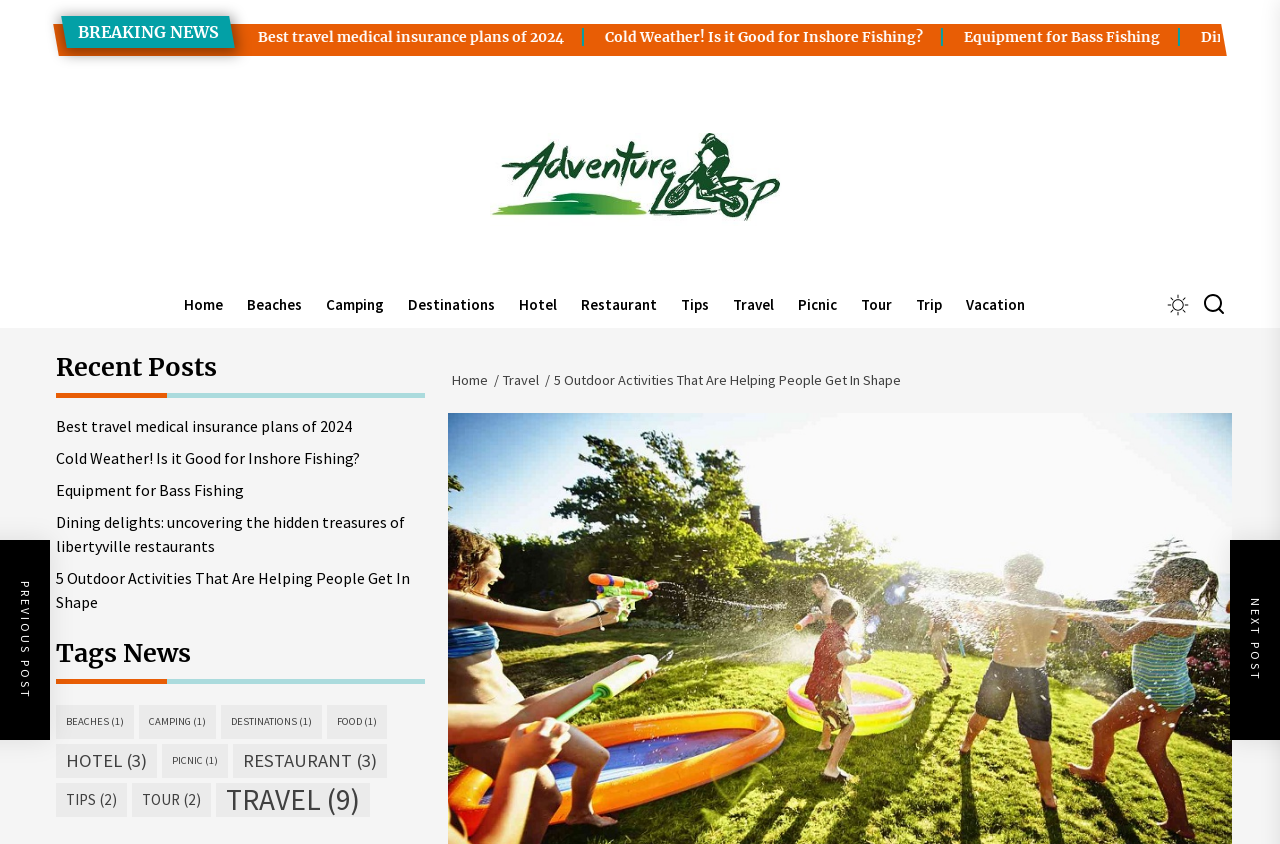Kindly determine the bounding box coordinates of the area that needs to be clicked to fulfill this instruction: "Click on the 'Home' link".

[0.134, 0.348, 0.183, 0.376]